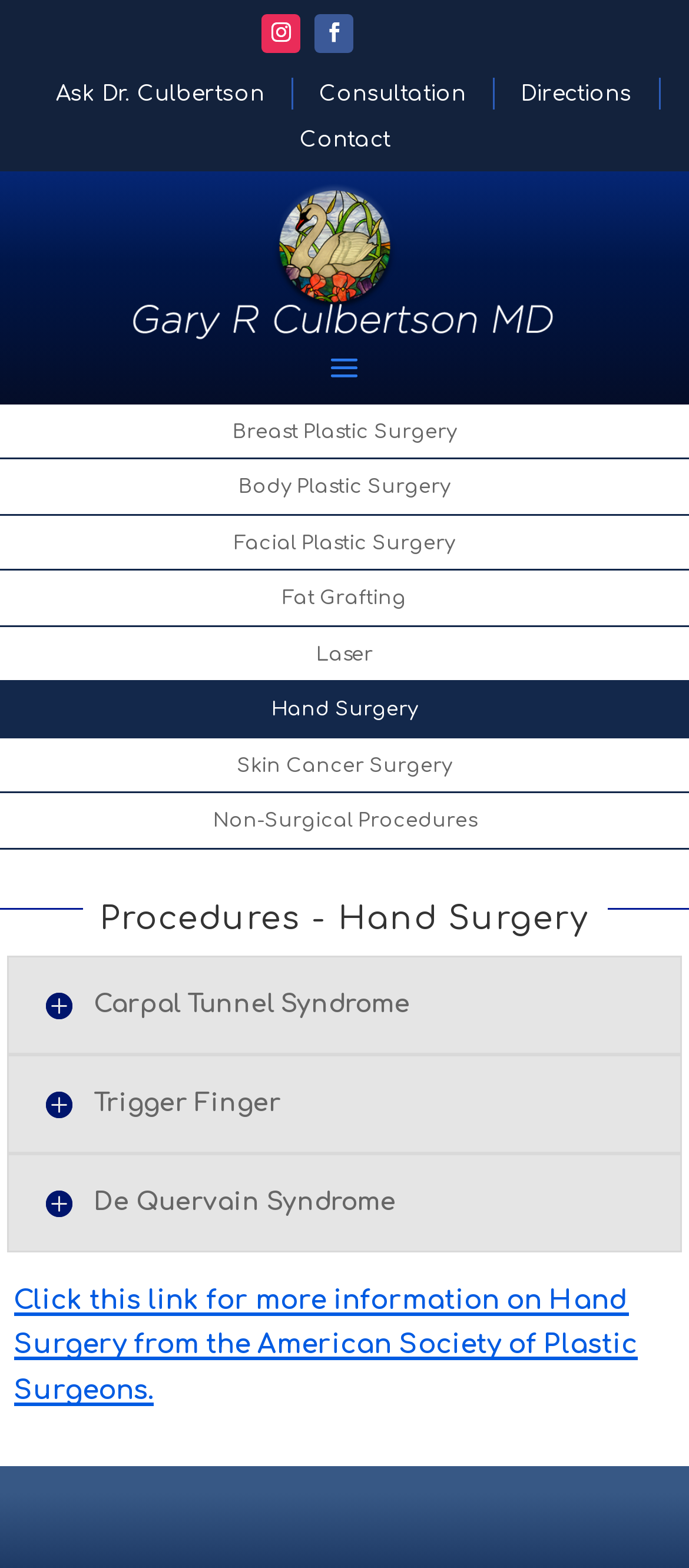Provide a thorough description of this webpage.

The webpage is about Hand Surgery and is related to Gary R Culbertson MD, a Plastic Surgeon. 

At the top, there are three social media links, two on the left and one on the right. Below these links, there are four main navigation links: 'Ask Dr. Culbertson', 'Consultation', 'Directions', and 'Contact'. 

The main content of the webpage is an article that takes up most of the page. Within this article, there are seven links to different types of plastic surgery procedures, including 'Breast Plastic Surgery', 'Body Plastic Surgery', 'Facial Plastic Surgery', 'Fat Grafting', 'Laser', 'Hand Surgery', and 'Skin Cancer Surgery'. These links are stacked vertically, one below the other.

Below these links, there is a heading 'Procedures - Hand Surgery'. Under this heading, there are three subheadings: 'Carpal Tunnel Syndrome', 'Trigger Finger', and 'De Quervain Syndrome'. 

At the bottom of the page, there is a link to more information on Hand Surgery from the American Society of Plastic Surgeons.